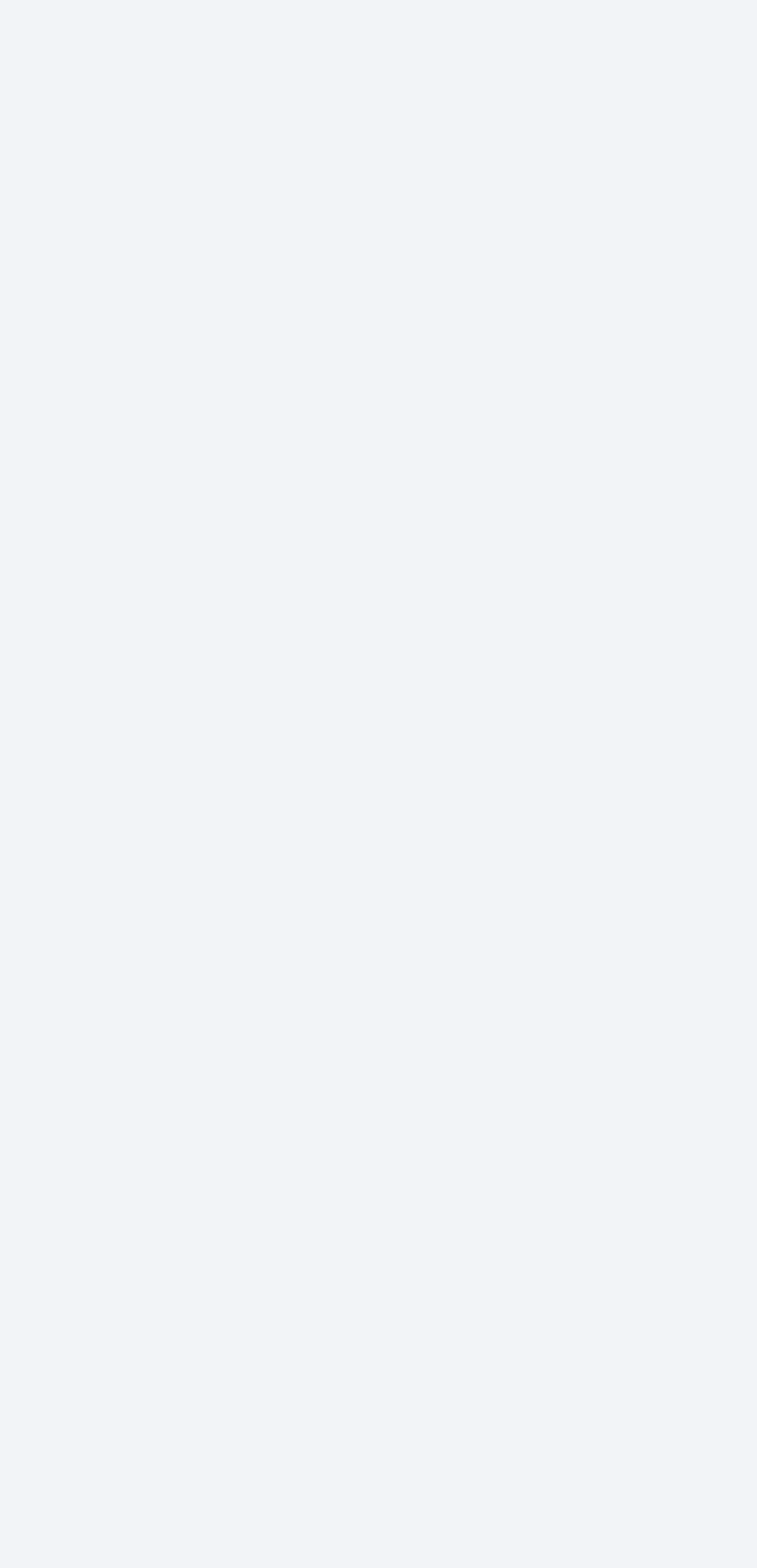Use a single word or phrase to respond to the question:
How many references does the second research paper have?

7